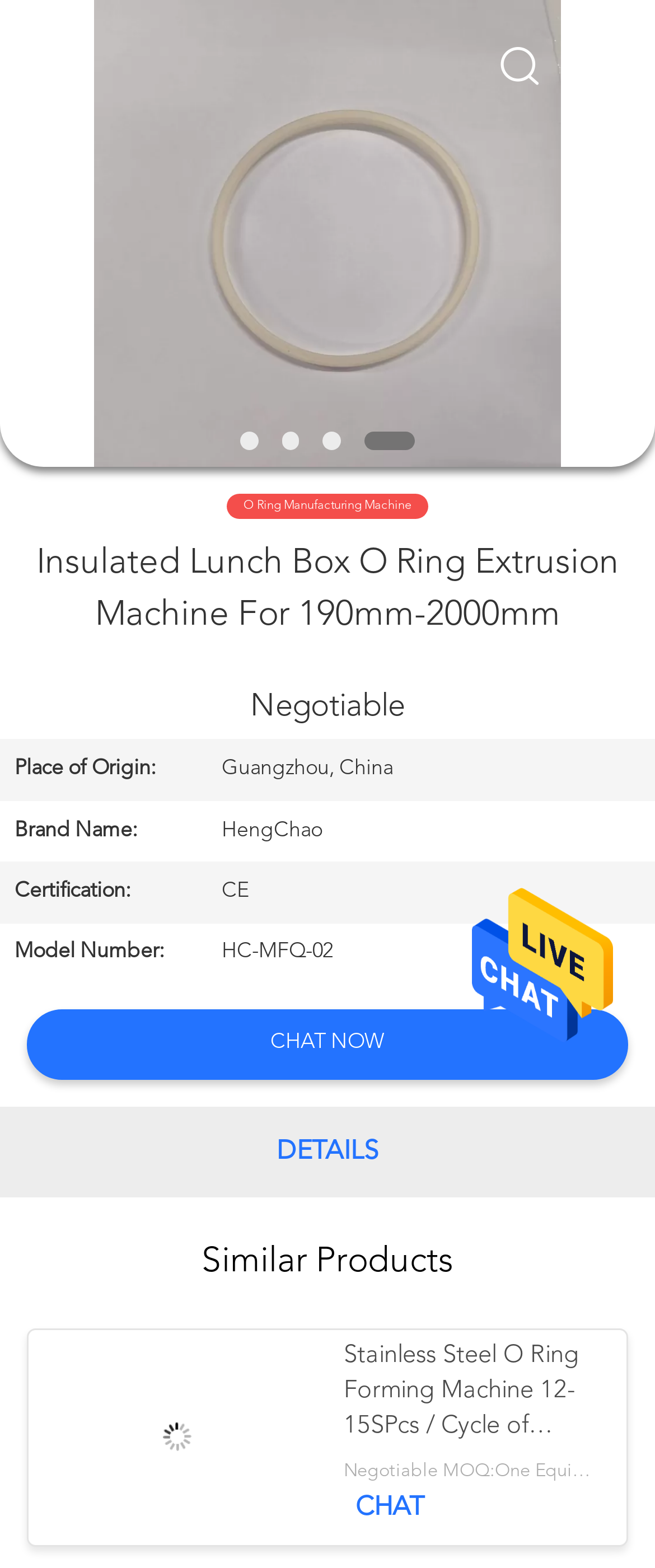With reference to the screenshot, provide a detailed response to the question below:
What is the place of origin of the product?

I found the place of origin by looking at the table with the caption 'Negotiable' and finding the row with the header 'Place of Origin:' which has the value 'Guangzhou, China'.